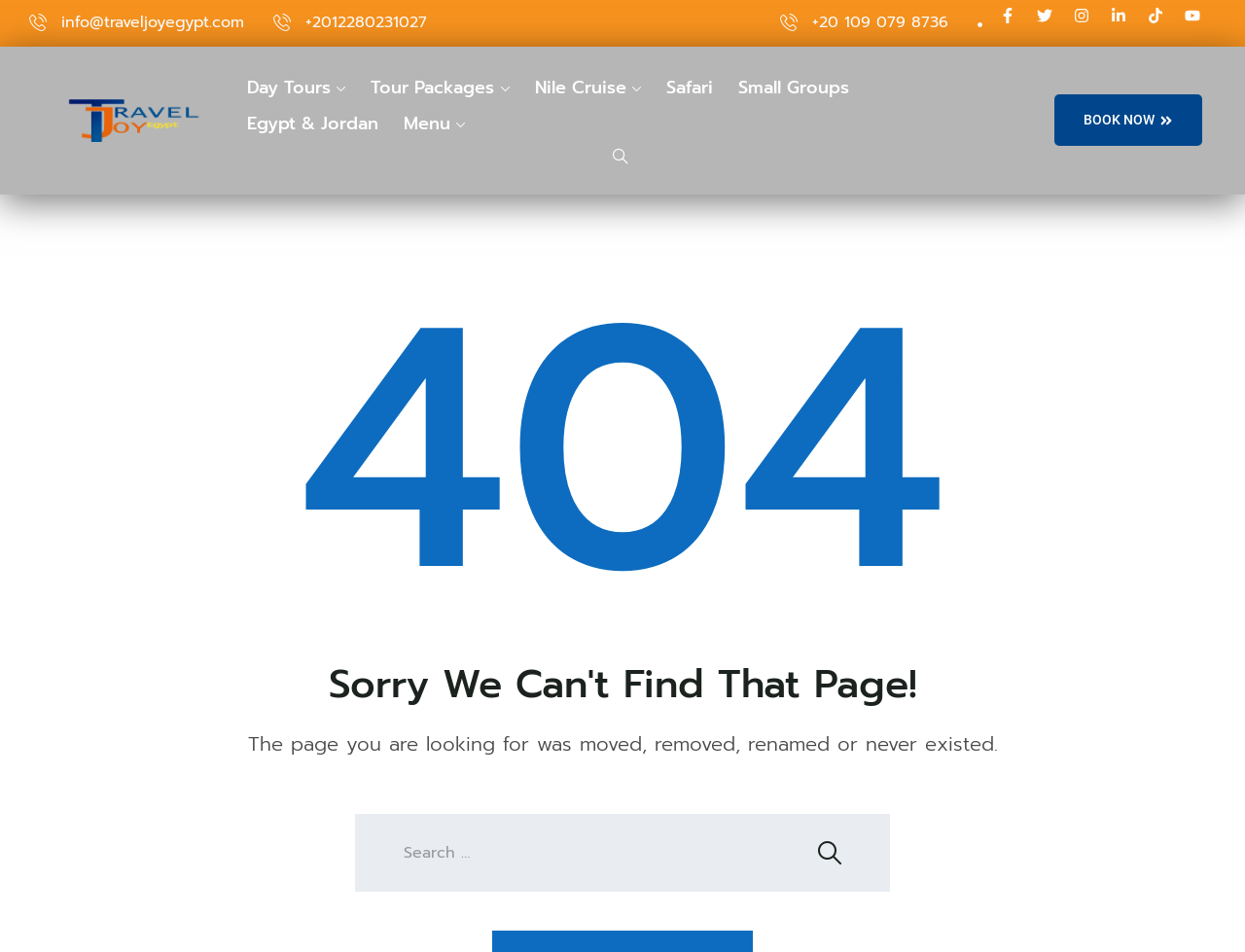Pinpoint the bounding box coordinates of the clickable element needed to complete the instruction: "Book now". The coordinates should be provided as four float numbers between 0 and 1: [left, top, right, bottom].

[0.847, 0.099, 0.966, 0.154]